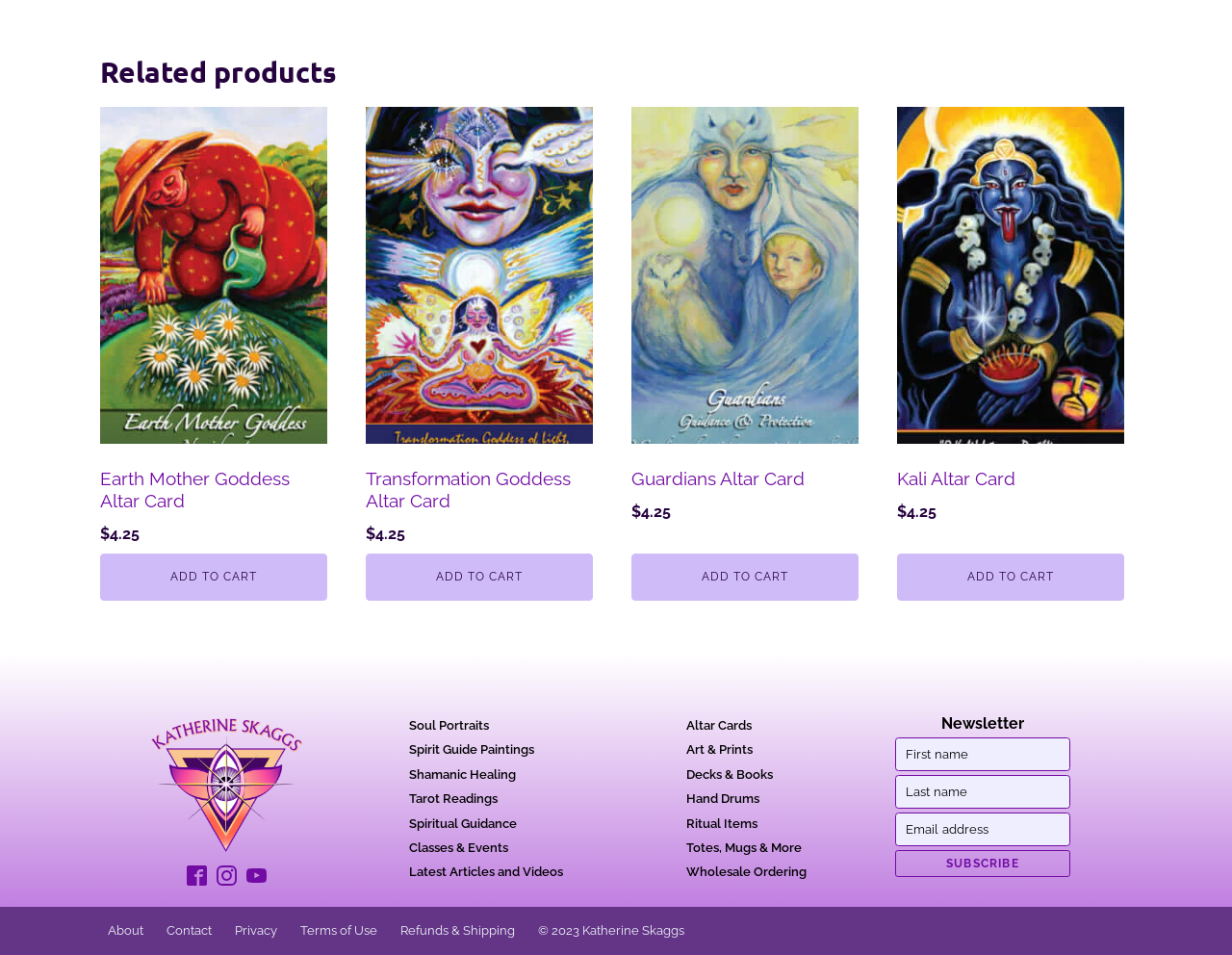How many categories of products are listed on this page?
Using the image provided, answer with just one word or phrase.

7